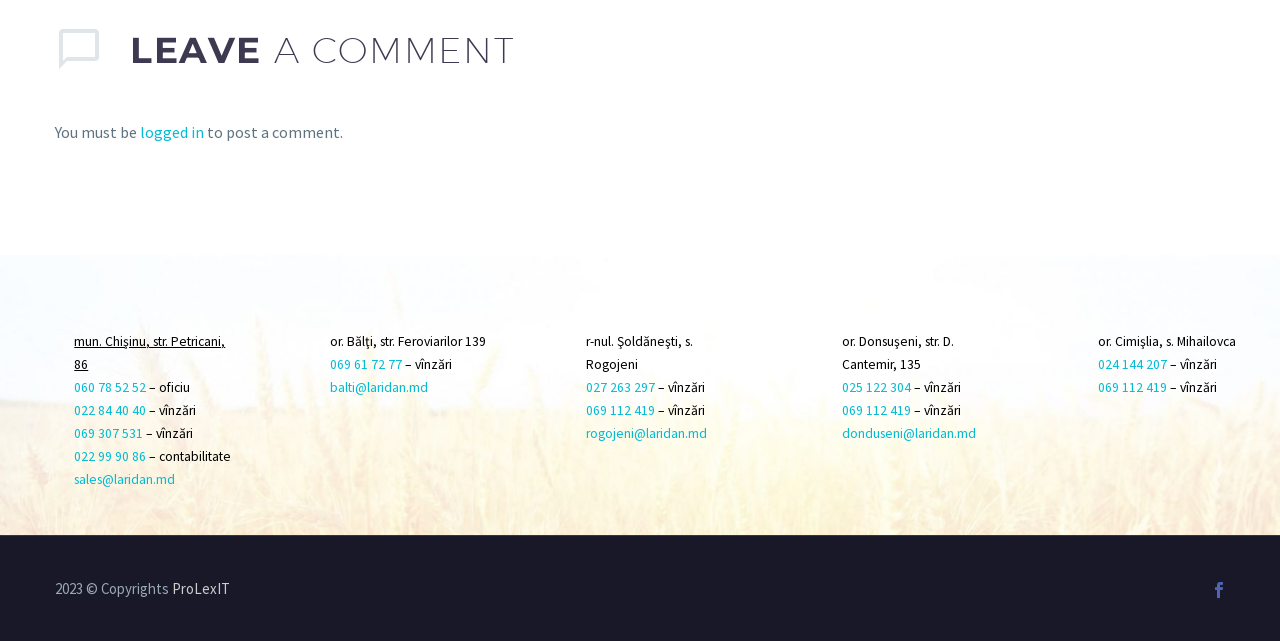What is the phone number of the office in Bălţi?
Using the image, provide a concise answer in one word or a short phrase.

069 61 72 77